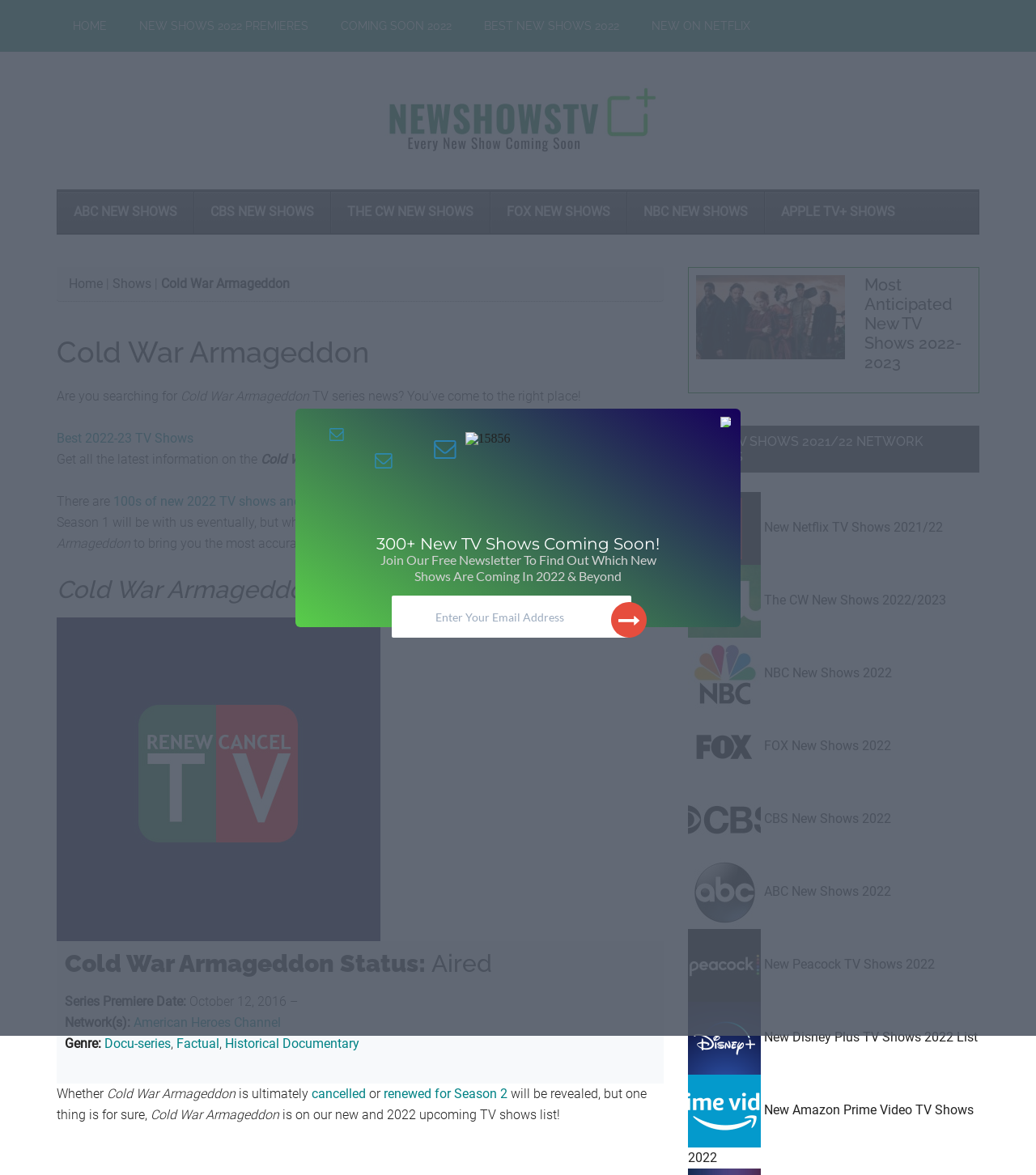Please answer the following question using a single word or phrase: 
What is the name of the network that airs Cold War Armageddon?

American Heroes Channel